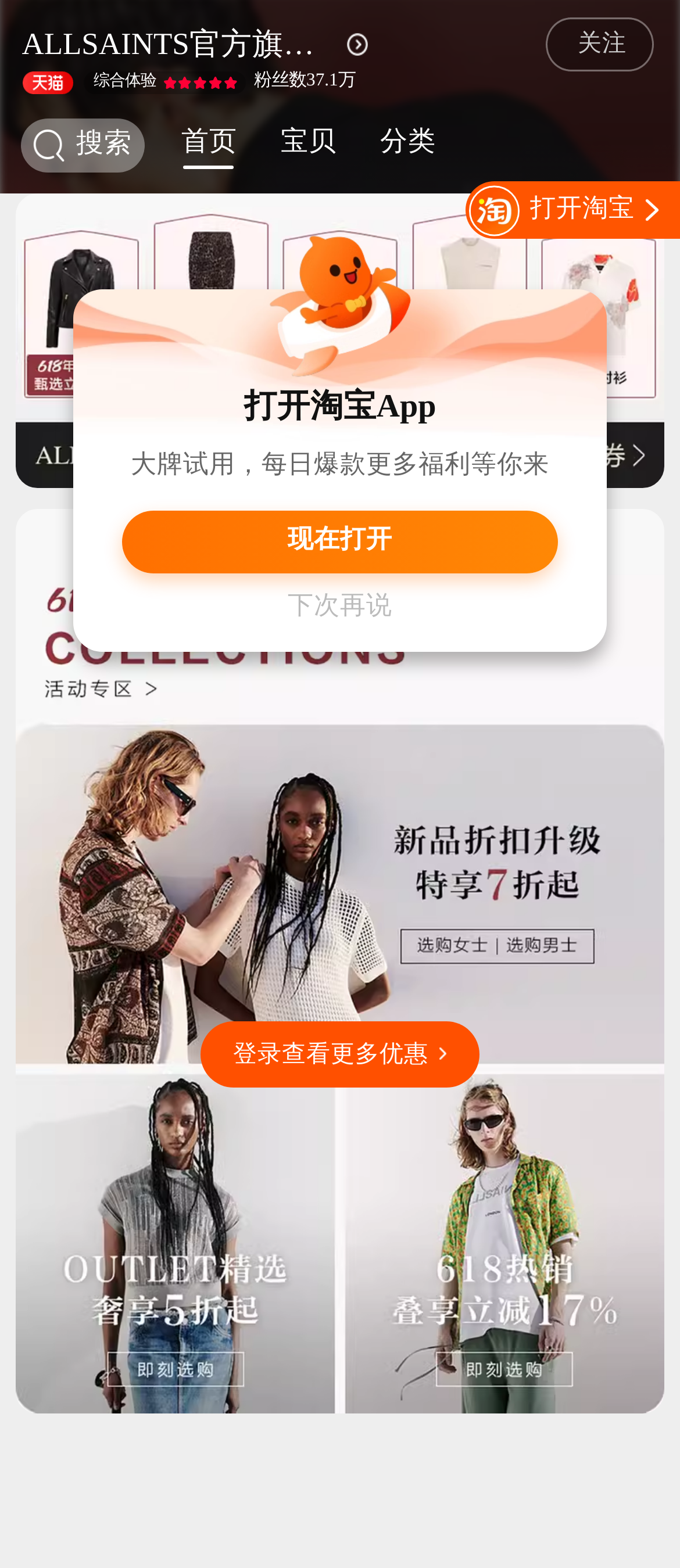What is the number of fans?
Refer to the image and offer an in-depth and detailed answer to the question.

I found the text '粉丝数37.1万' on the webpage, which indicates the number of fans.